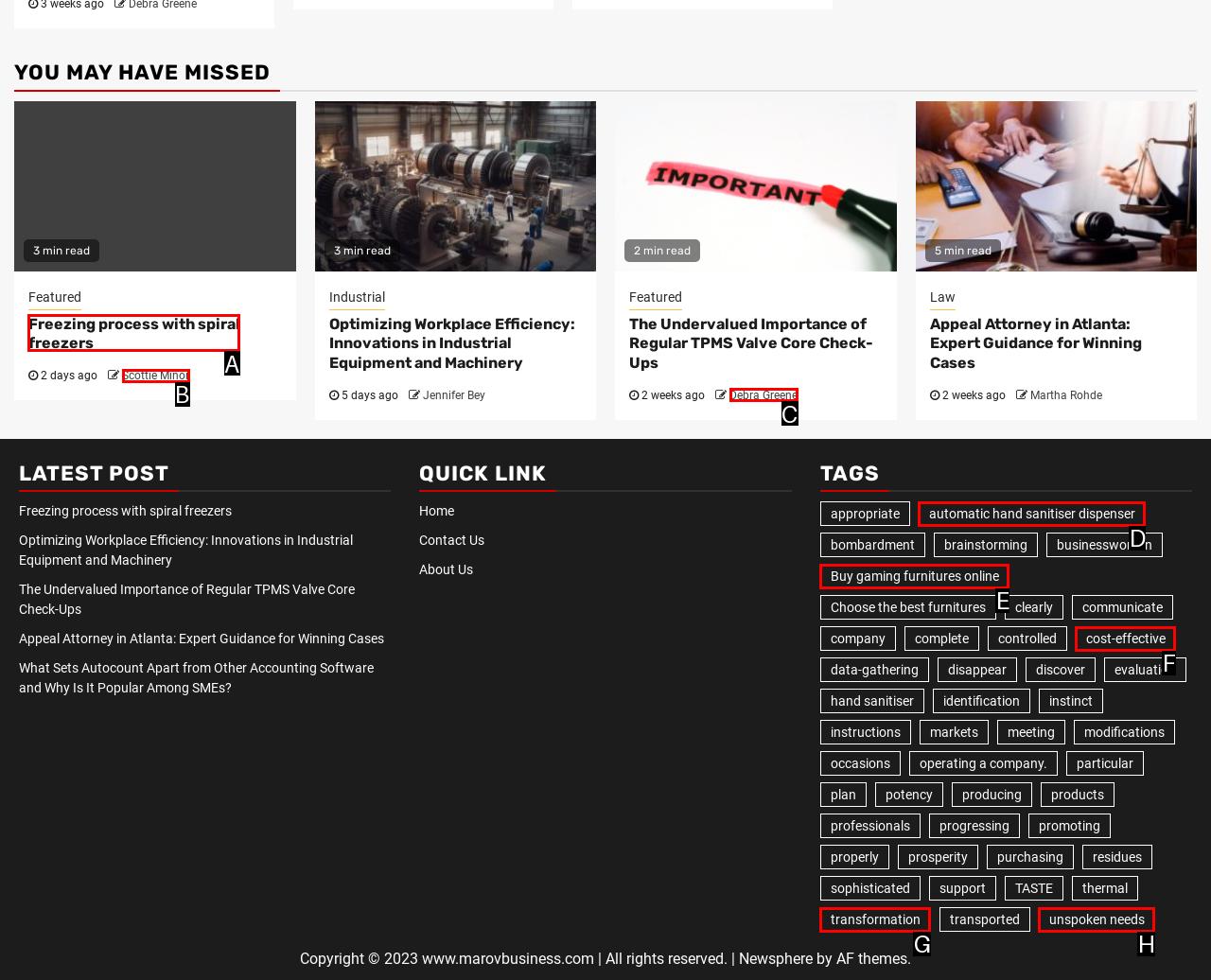Determine the letter of the element you should click to carry out the task: Click on 'Freezing process with spiral freezers'
Answer with the letter from the given choices.

A